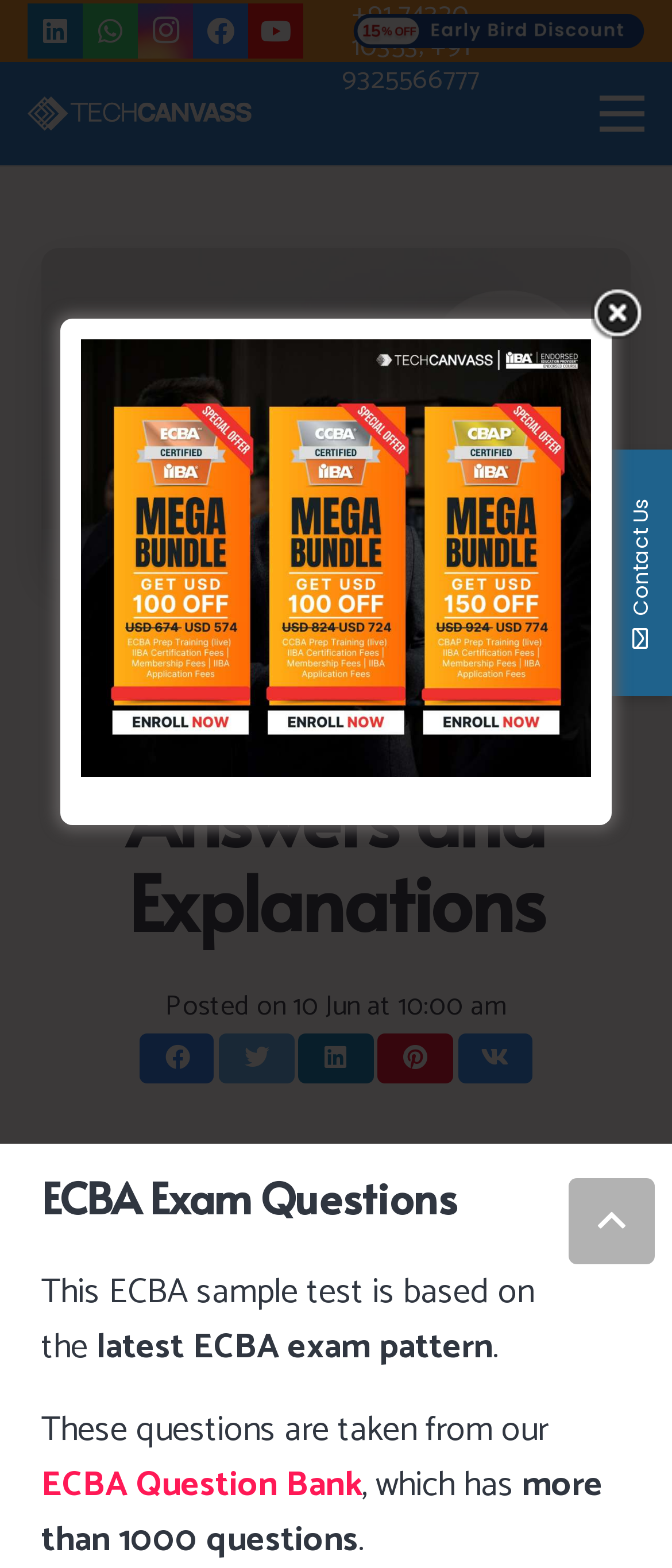Give a concise answer of one word or phrase to the question: 
What is the date and time of the posted article?

10 June 2024 at 10:00:52 +00:00